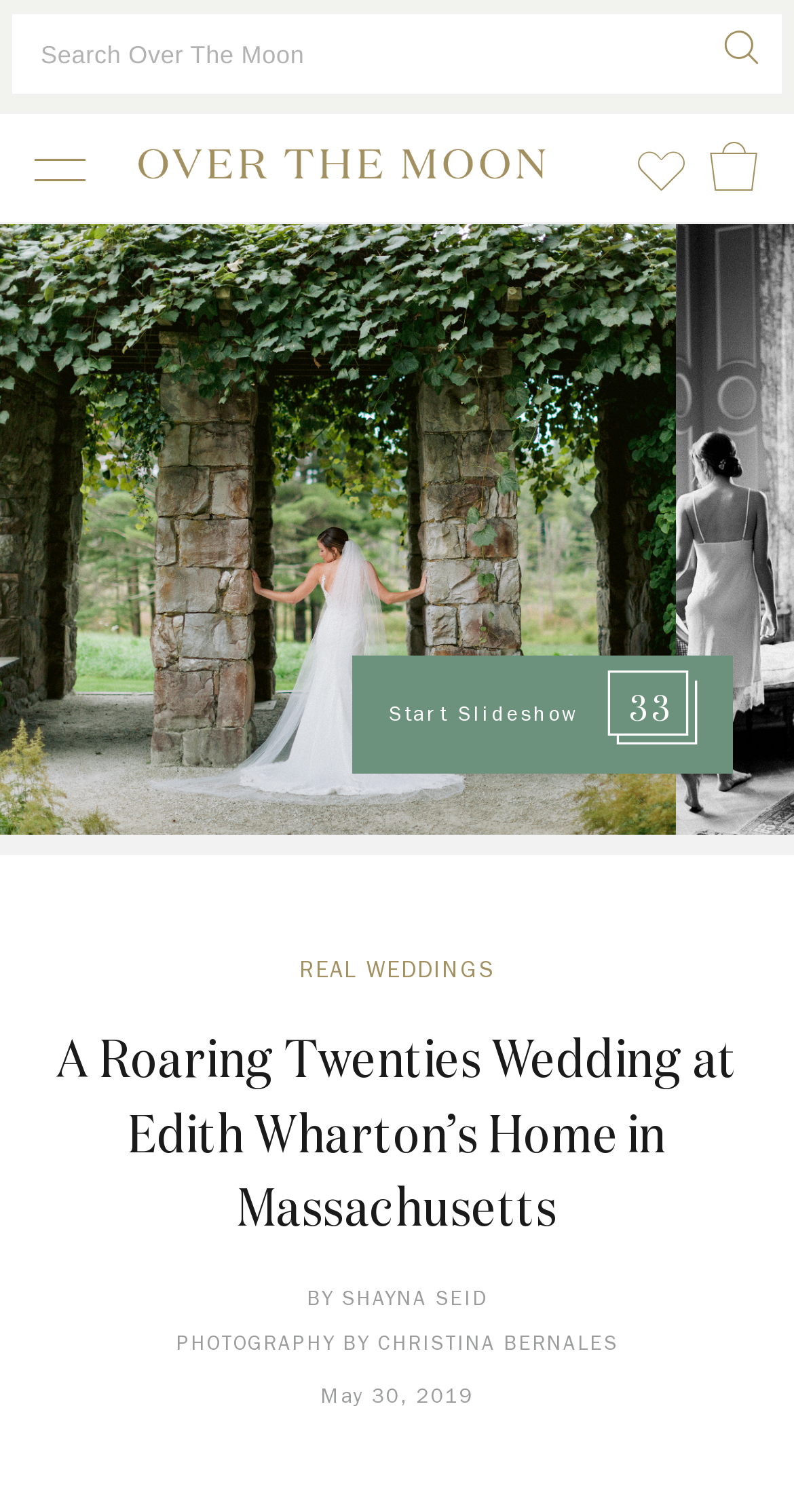What is the date of the wedding?
Provide an in-depth and detailed answer to the question.

The date of the wedding is mentioned in the text 'May 30, 2019' which appears at the bottom of the header section.